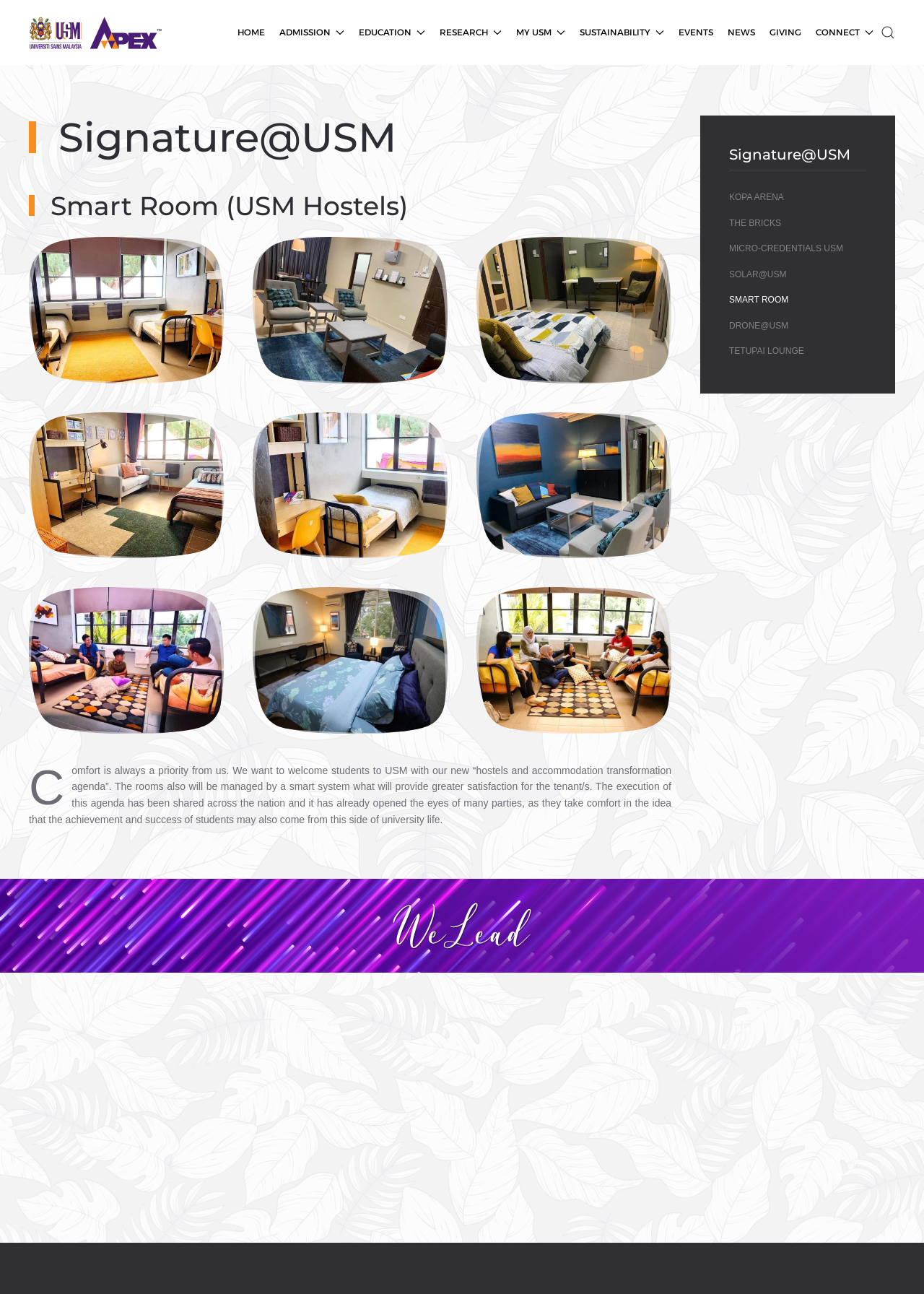Determine the bounding box coordinates of the clickable region to follow the instruction: "Click the ADMISSION button".

[0.302, 0.0, 0.373, 0.05]